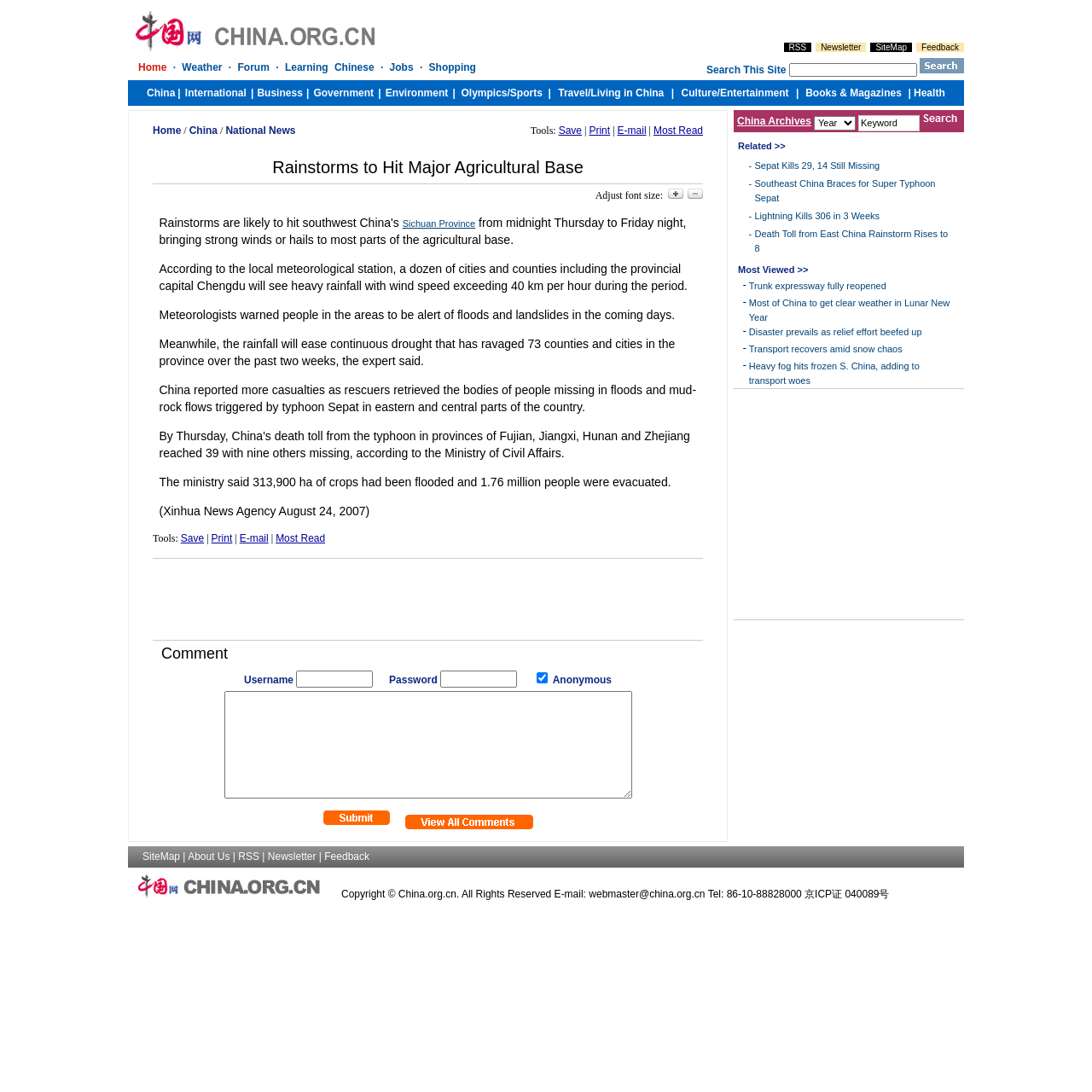Indicate the bounding box coordinates of the element that must be clicked to execute the instruction: "Click the 'Home' link". The coordinates should be given as four float numbers between 0 and 1, i.e., [left, top, right, bottom].

None